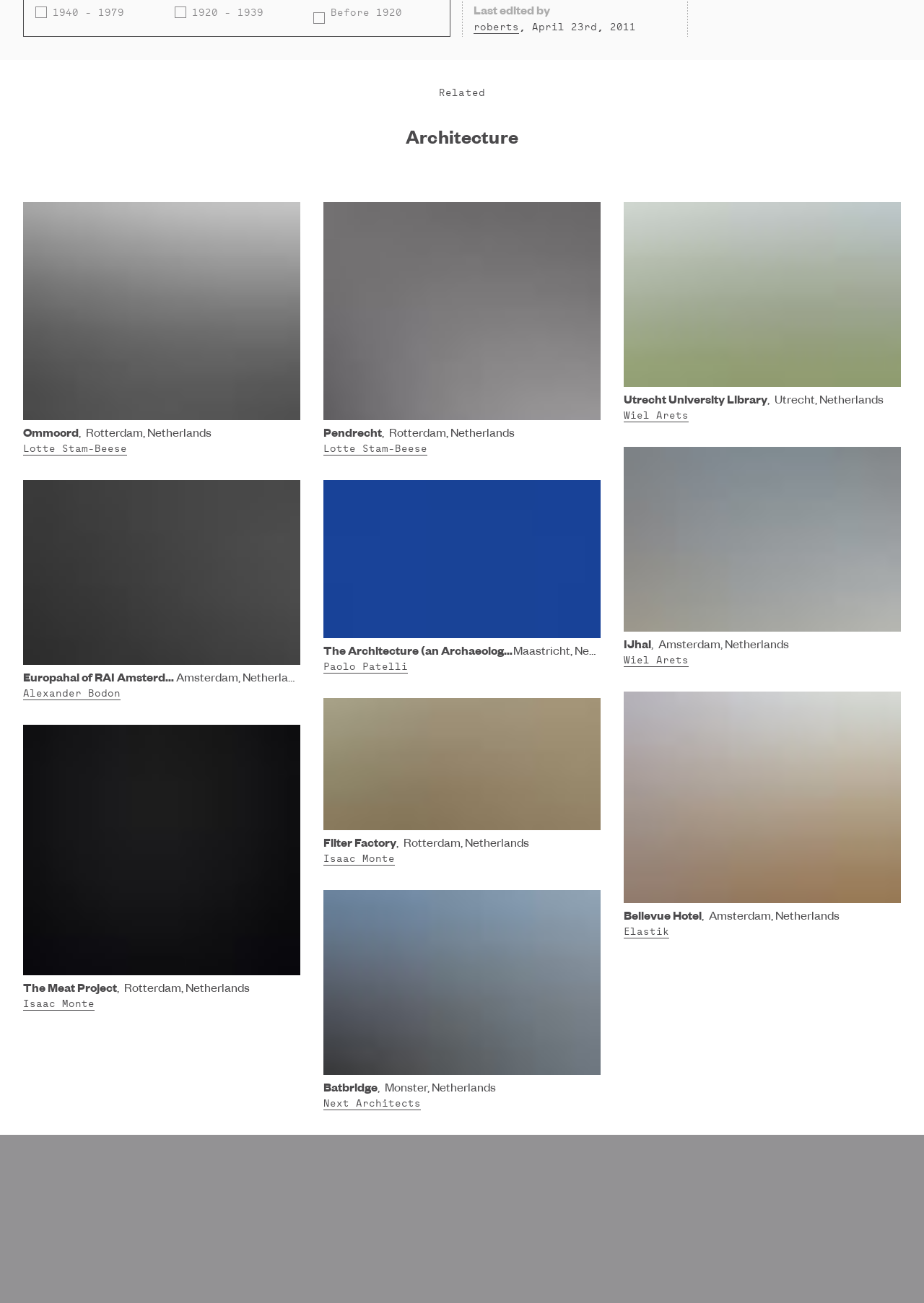Please provide a brief answer to the following inquiry using a single word or phrase:
What is the name of the link at the bottom left?

About